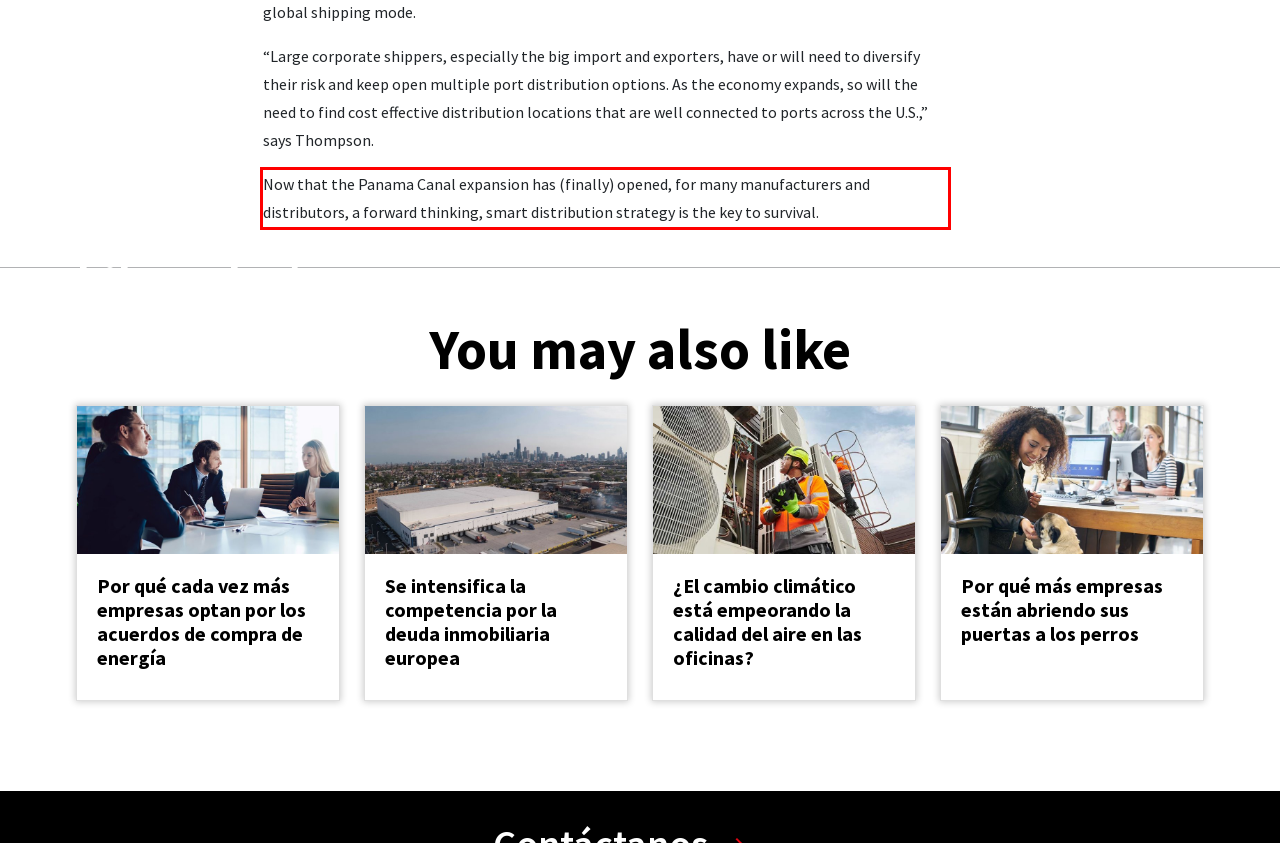You are provided with a screenshot of a webpage featuring a red rectangle bounding box. Extract the text content within this red bounding box using OCR.

Now that the Panama Canal expansion has (finally) opened, for many manufacturers and distributors, a forward thinking, smart distribution strategy is the key to survival.